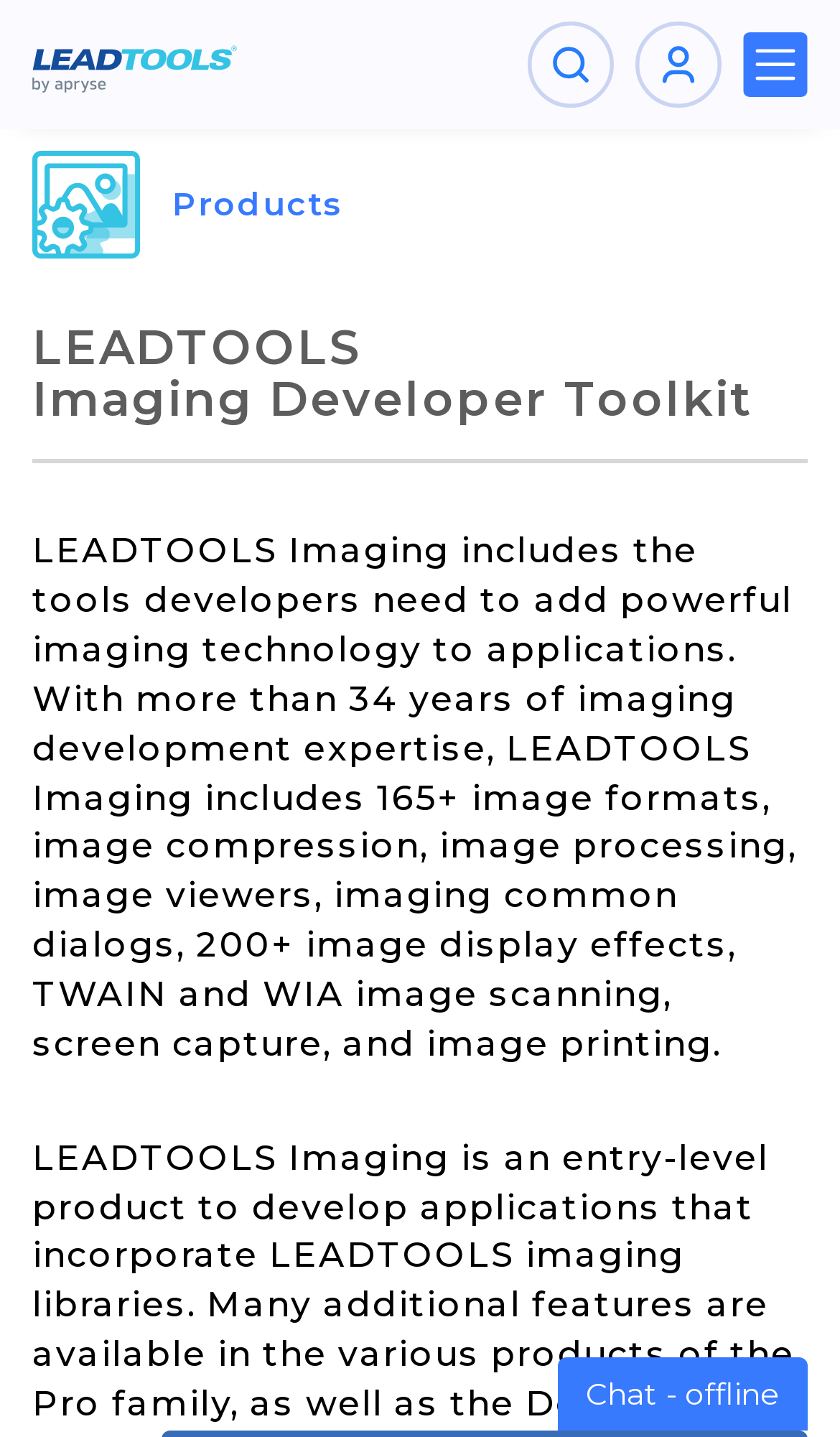Locate the bounding box coordinates of the UI element described by: "2". The bounding box coordinates should consist of four float numbers between 0 and 1, i.e., [left, top, right, bottom].

None